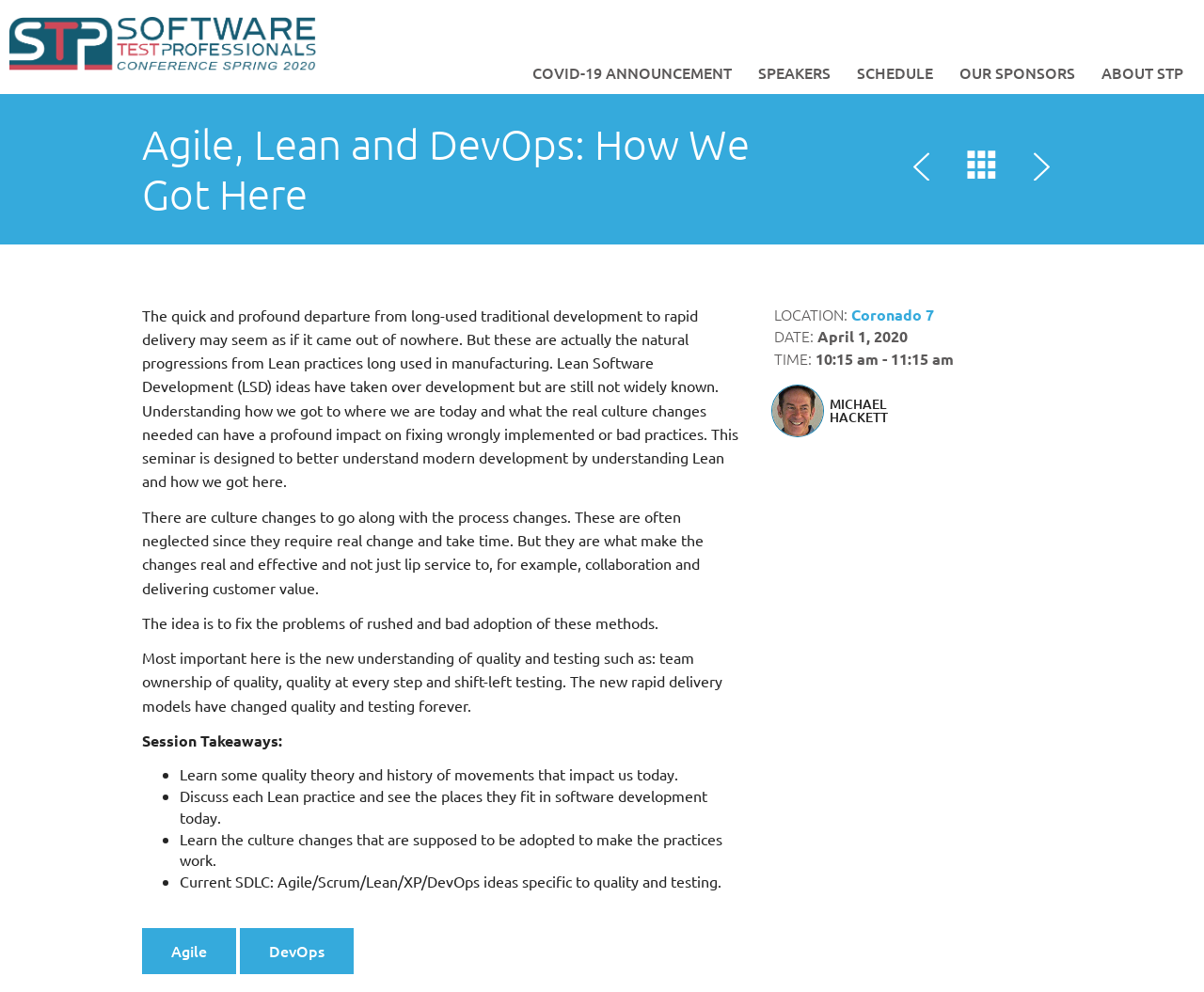Identify the bounding box coordinates of the specific part of the webpage to click to complete this instruction: "Check the schedule for April 1, 2020".

[0.679, 0.329, 0.754, 0.349]